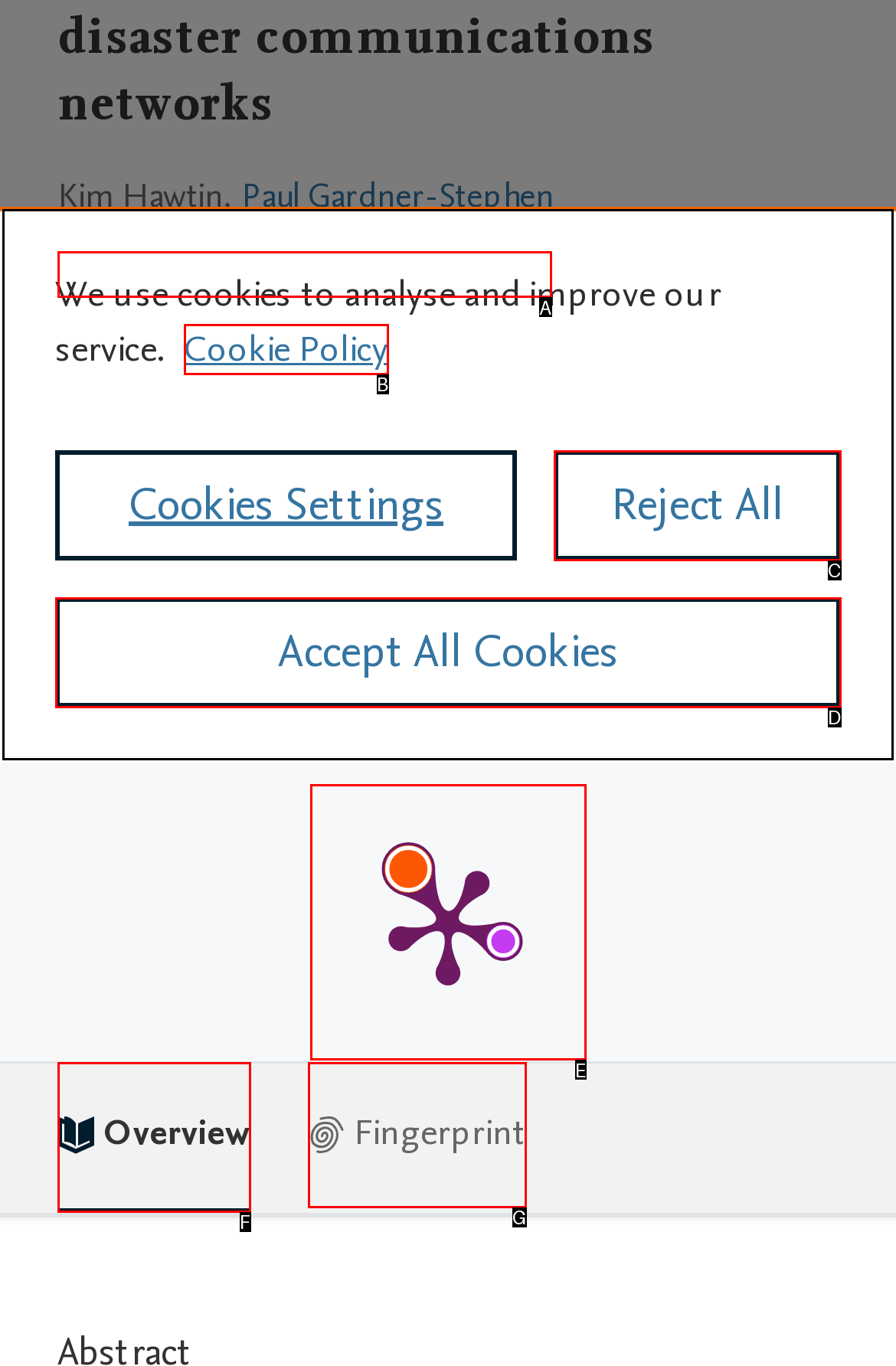Identify the letter of the UI element that corresponds to: Terms and Conditions
Respond with the letter of the option directly.

None